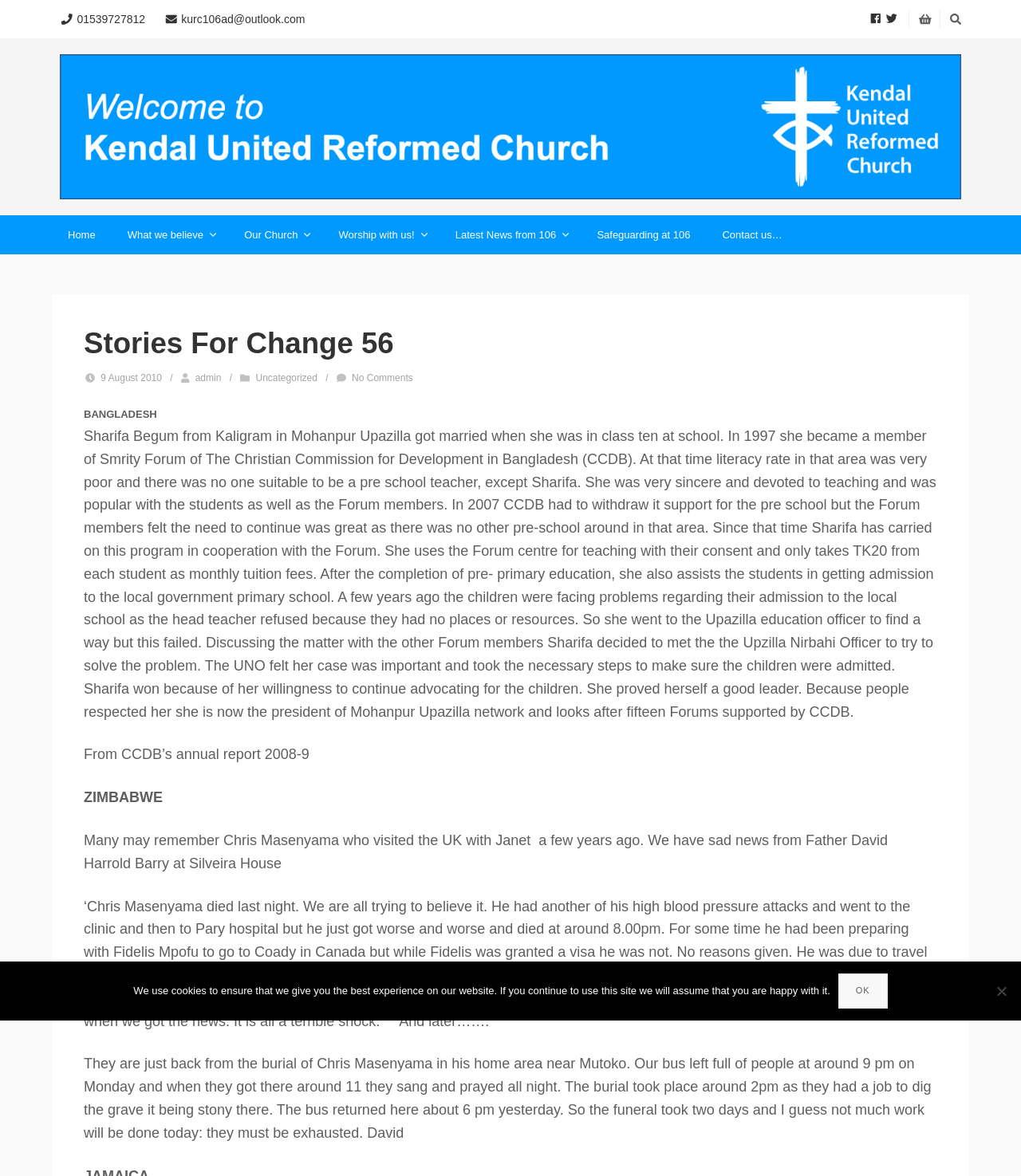What is the purpose of the cookie notice?
Please look at the screenshot and answer using one word or phrase.

To inform users about cookies